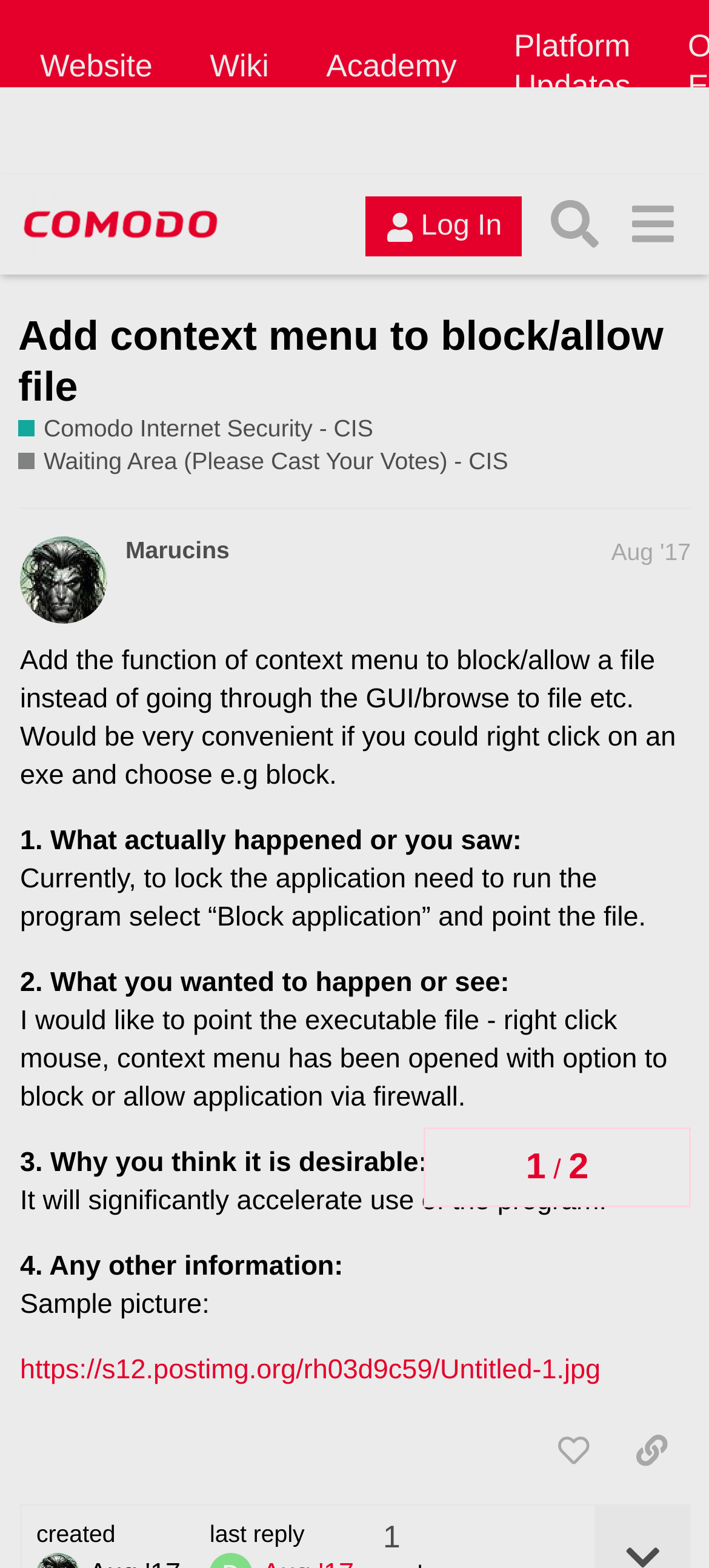Identify and provide the bounding box for the element described by: "title="like this post"".

[0.753, 0.903, 0.864, 0.948]